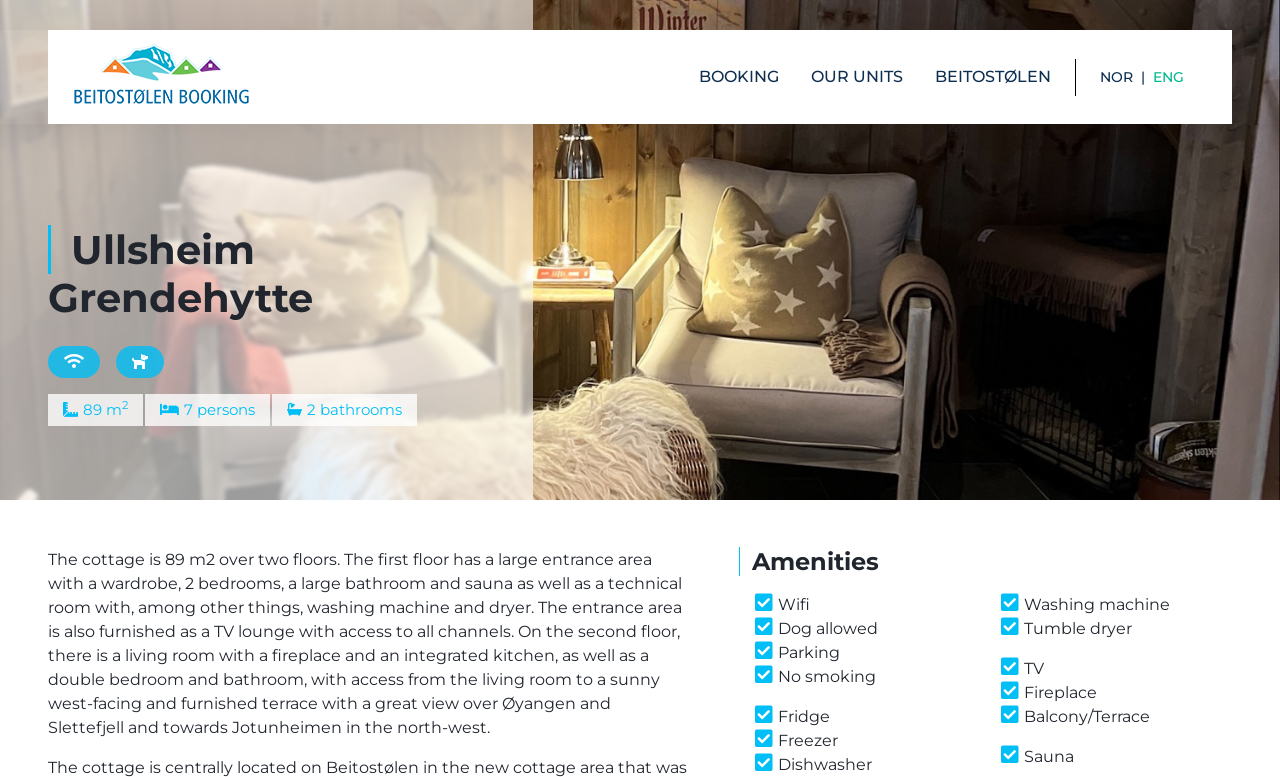What amenities are available in the cottage?
From the screenshot, supply a one-word or short-phrase answer.

Wifi, Dog allowed, etc.